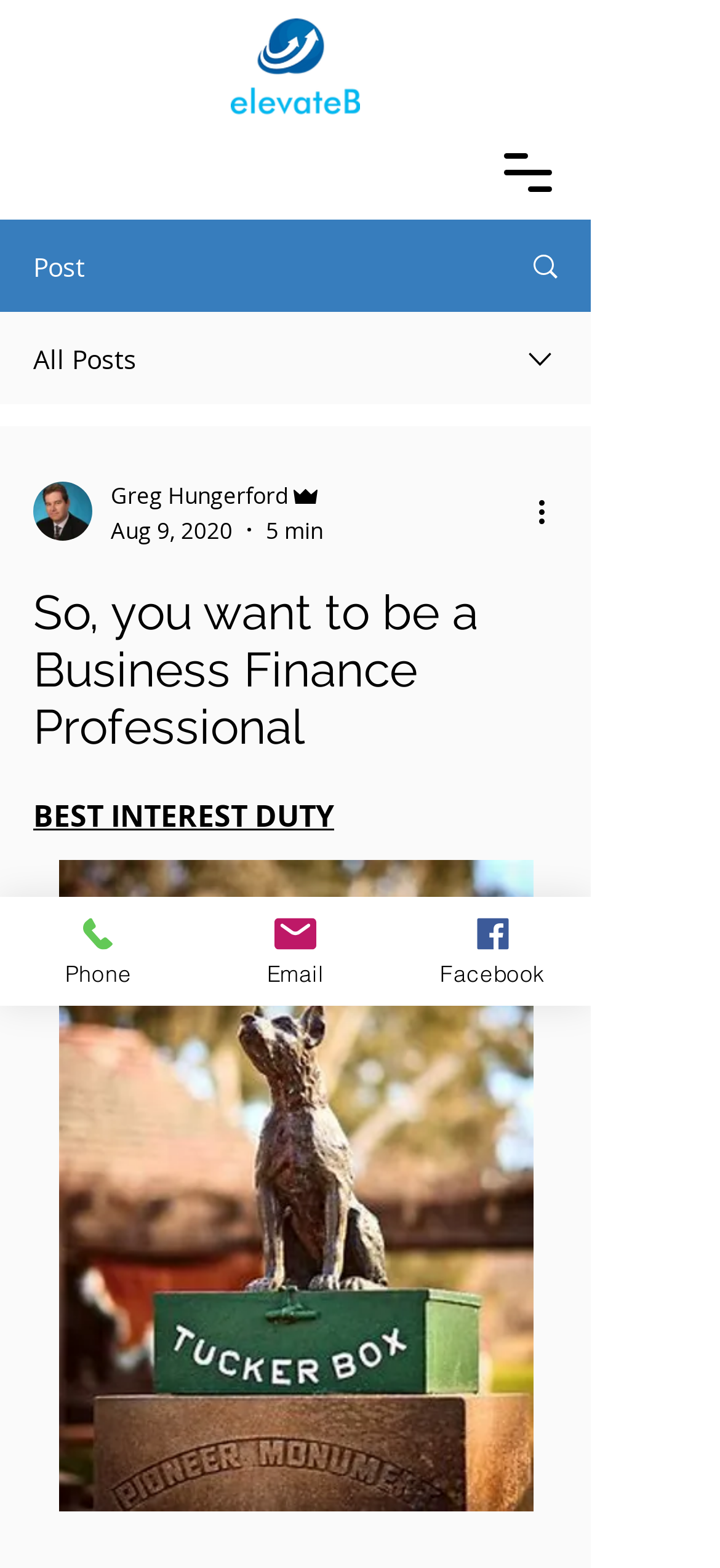Find the bounding box coordinates of the clickable element required to execute the following instruction: "Click on the post". Provide the coordinates as four float numbers between 0 and 1, i.e., [left, top, right, bottom].

[0.695, 0.141, 0.818, 0.198]